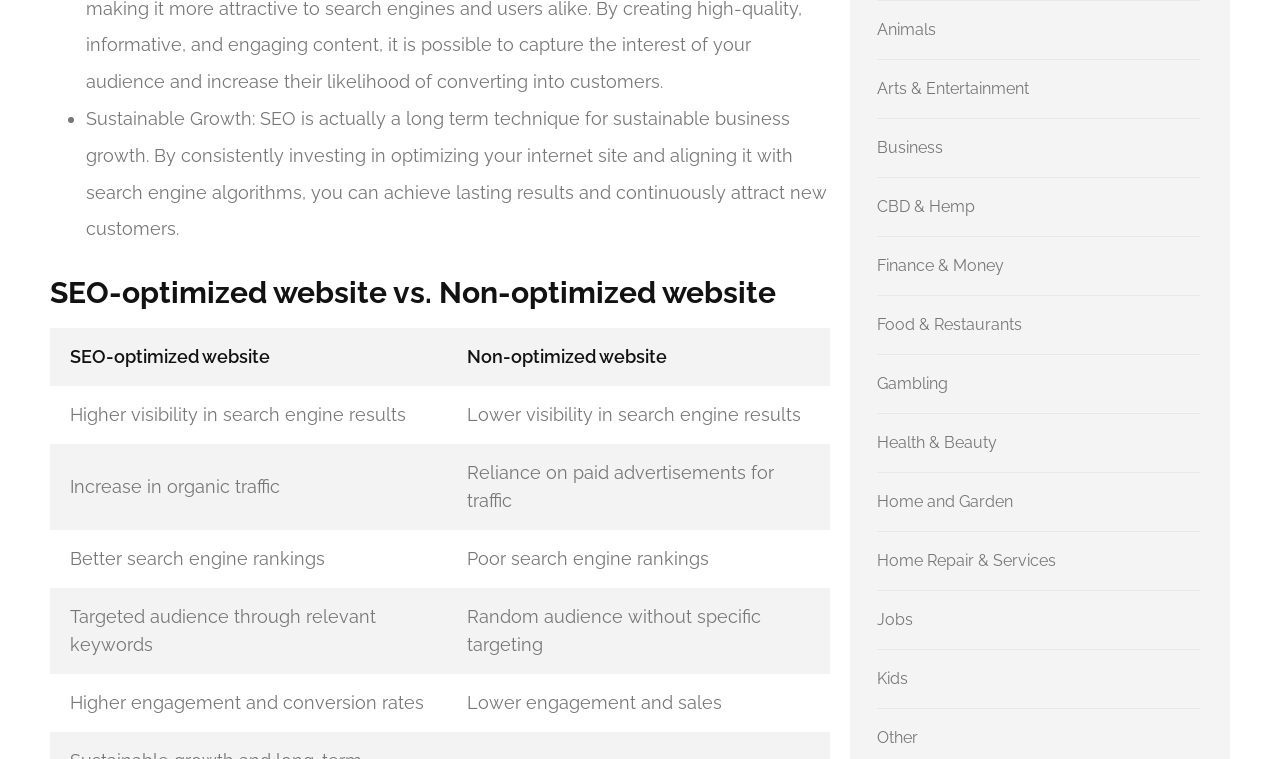Pinpoint the bounding box coordinates of the element to be clicked to execute the instruction: "Click on 'Animals'".

[0.685, 0.027, 0.731, 0.052]